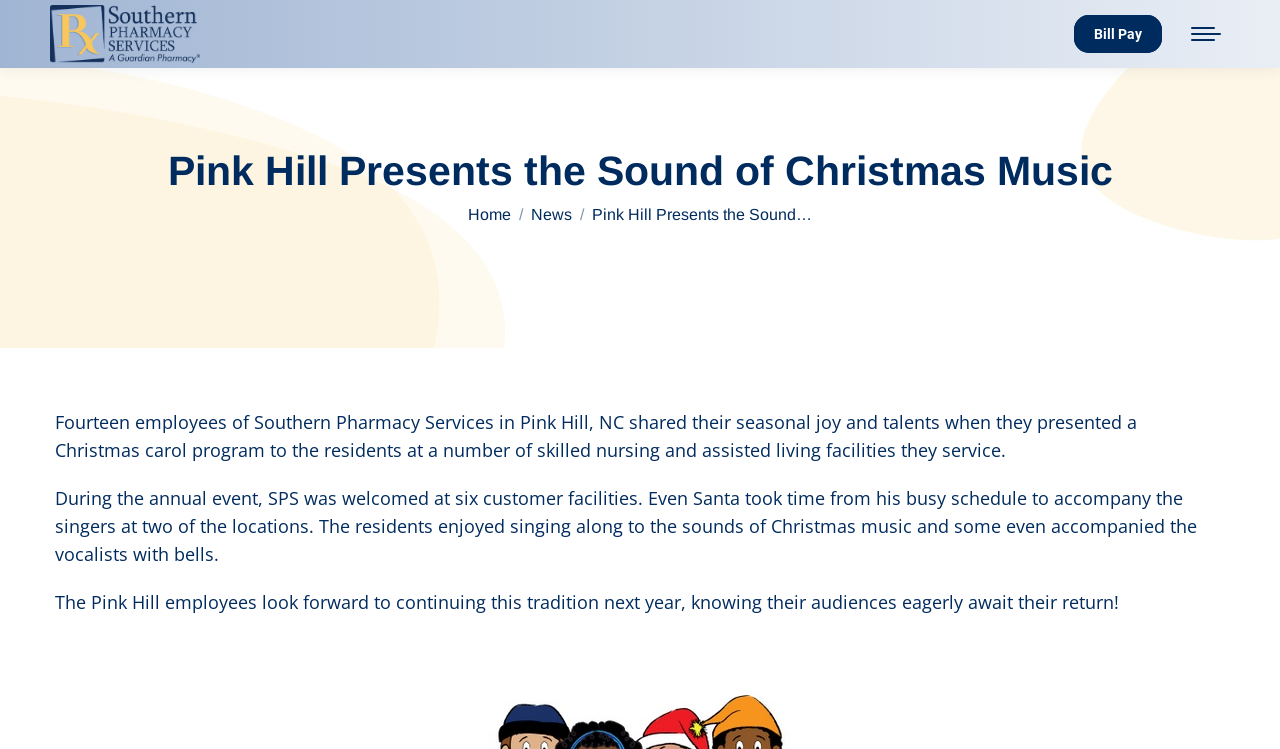Look at the image and write a detailed answer to the question: 
What did some residents accompany the vocalists with?

I found the answer by reading the text that says 'The residents enjoyed singing along to the sounds of Christmas music and some even accompanied the vocalists with bells.' which mentions that some residents accompanied the vocalists with bells.